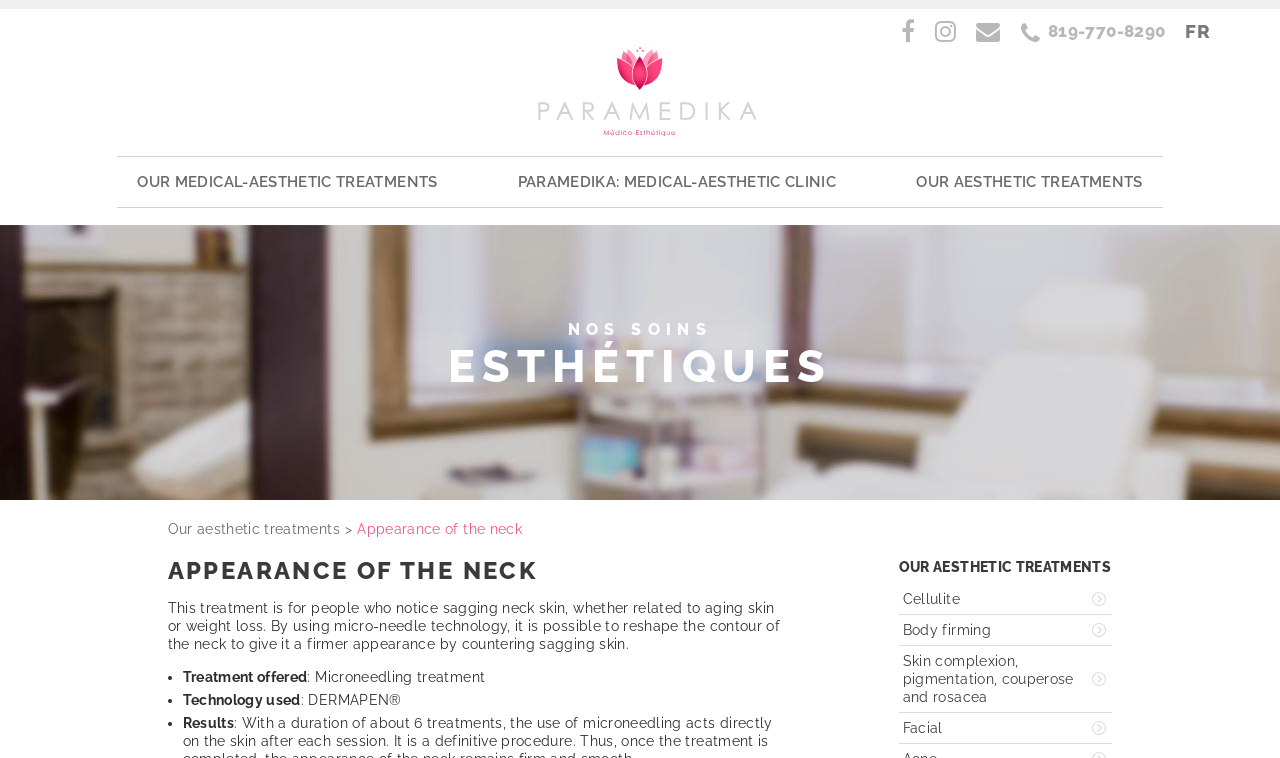What is the treatment offered for the appearance of the neck?
Based on the visual, give a brief answer using one word or a short phrase.

Microneedling treatment